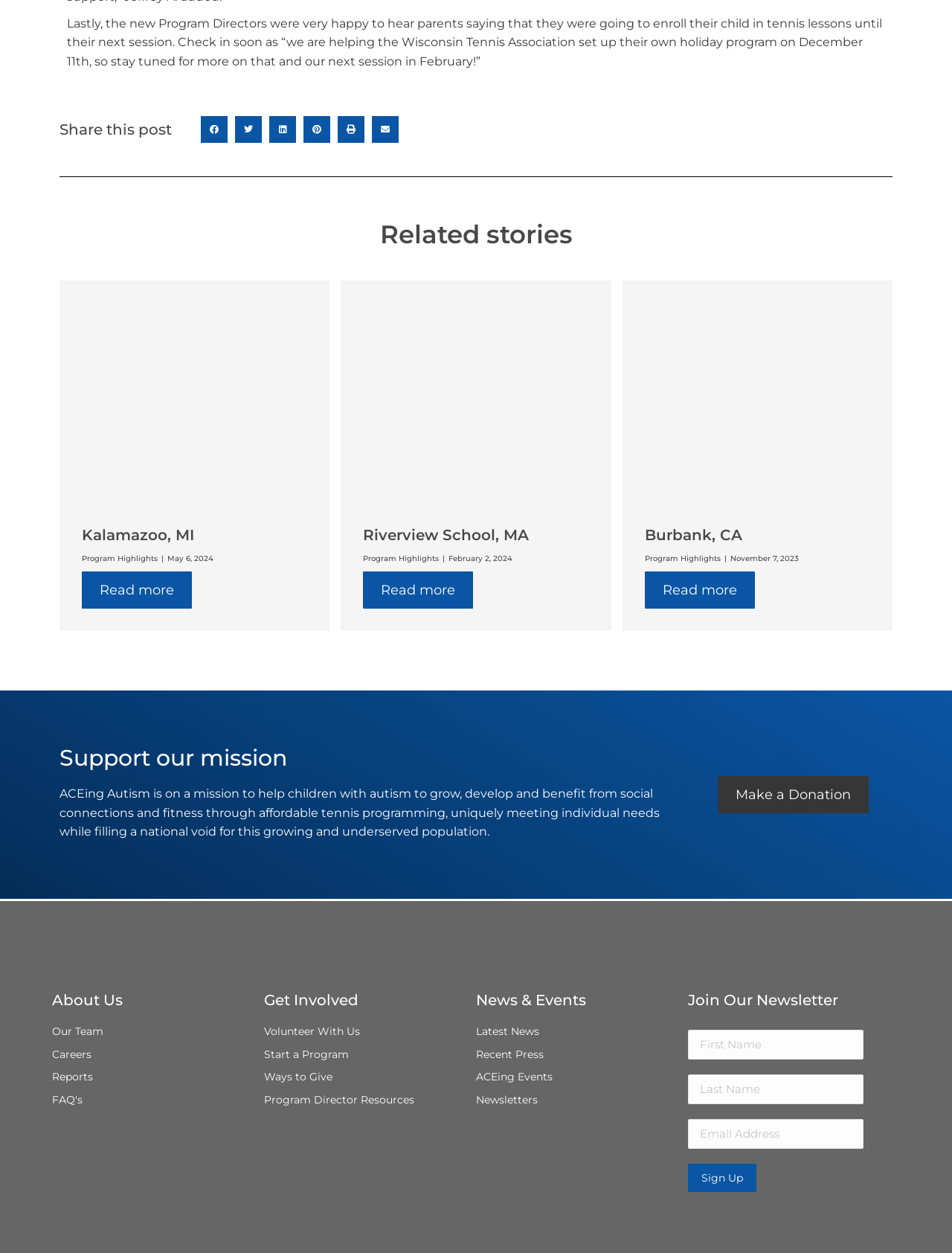Provide a one-word or brief phrase answer to the question:
What is the organization's mission?

Help children with autism